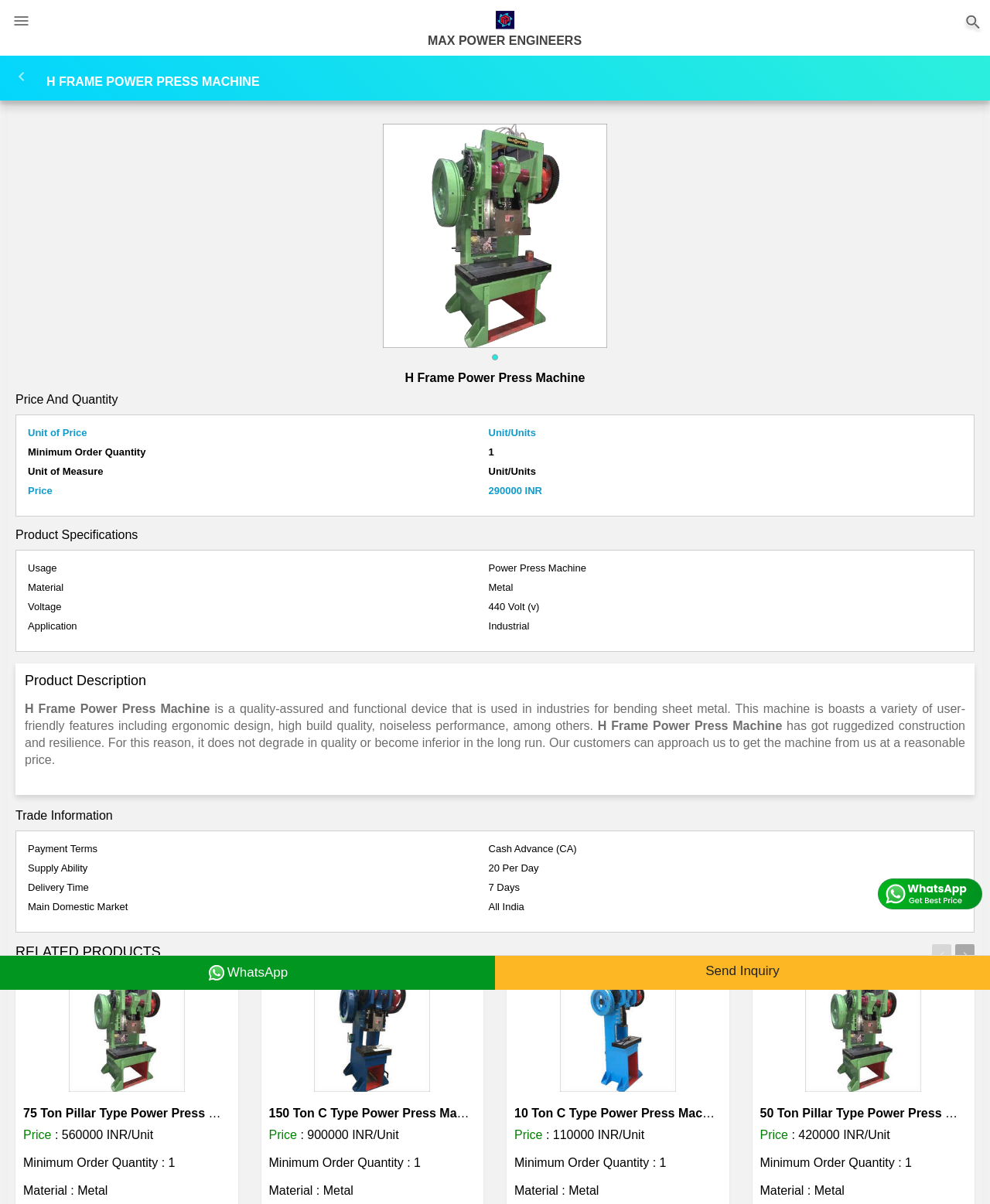Given the element description: "MAX POWER ENGINEERS", predict the bounding box coordinates of this UI element. The coordinates must be four float numbers between 0 and 1, given as [left, top, right, bottom].

[0.497, 0.01, 0.522, 0.021]